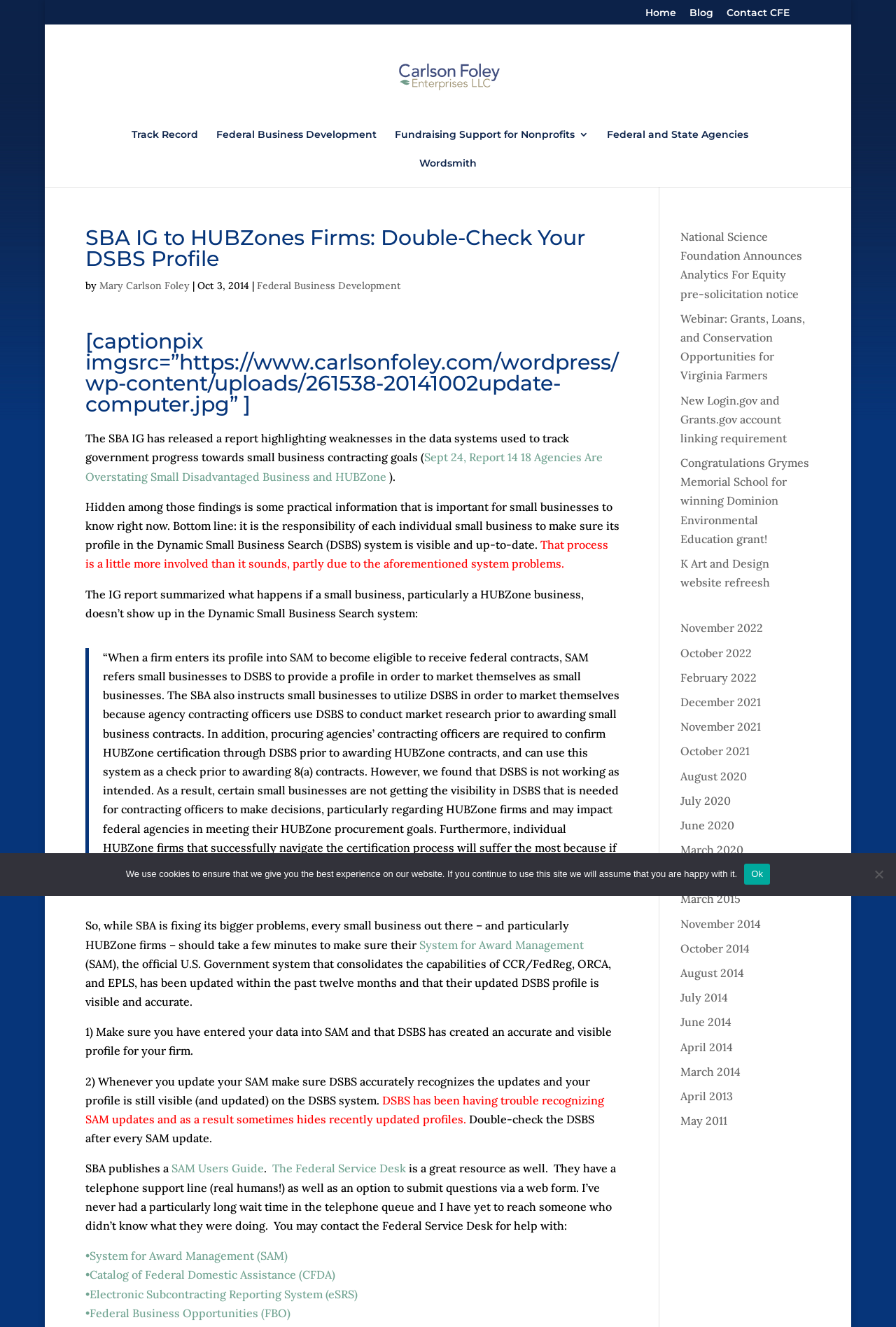What is the Federal Service Desk used for?
Please use the image to provide a one-word or short phrase answer.

Telephone support